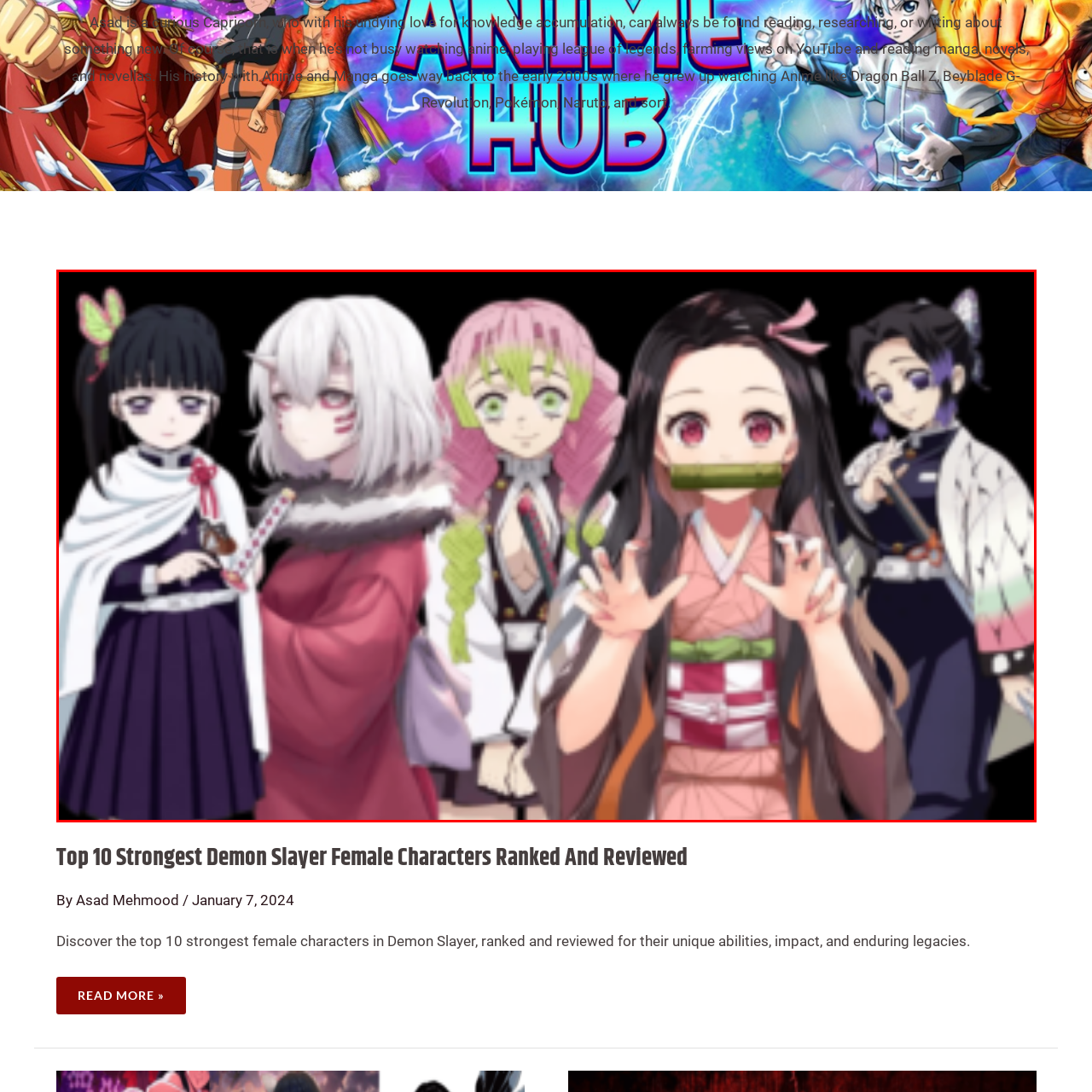What is the dominant color tone of the background?
Examine the content inside the red bounding box and give a comprehensive answer to the question.

Upon examining the image, I observed that the background is dark, which enhances the characters' colorful appearances and draws the viewer's eye toward their expressions of resilience and strength.